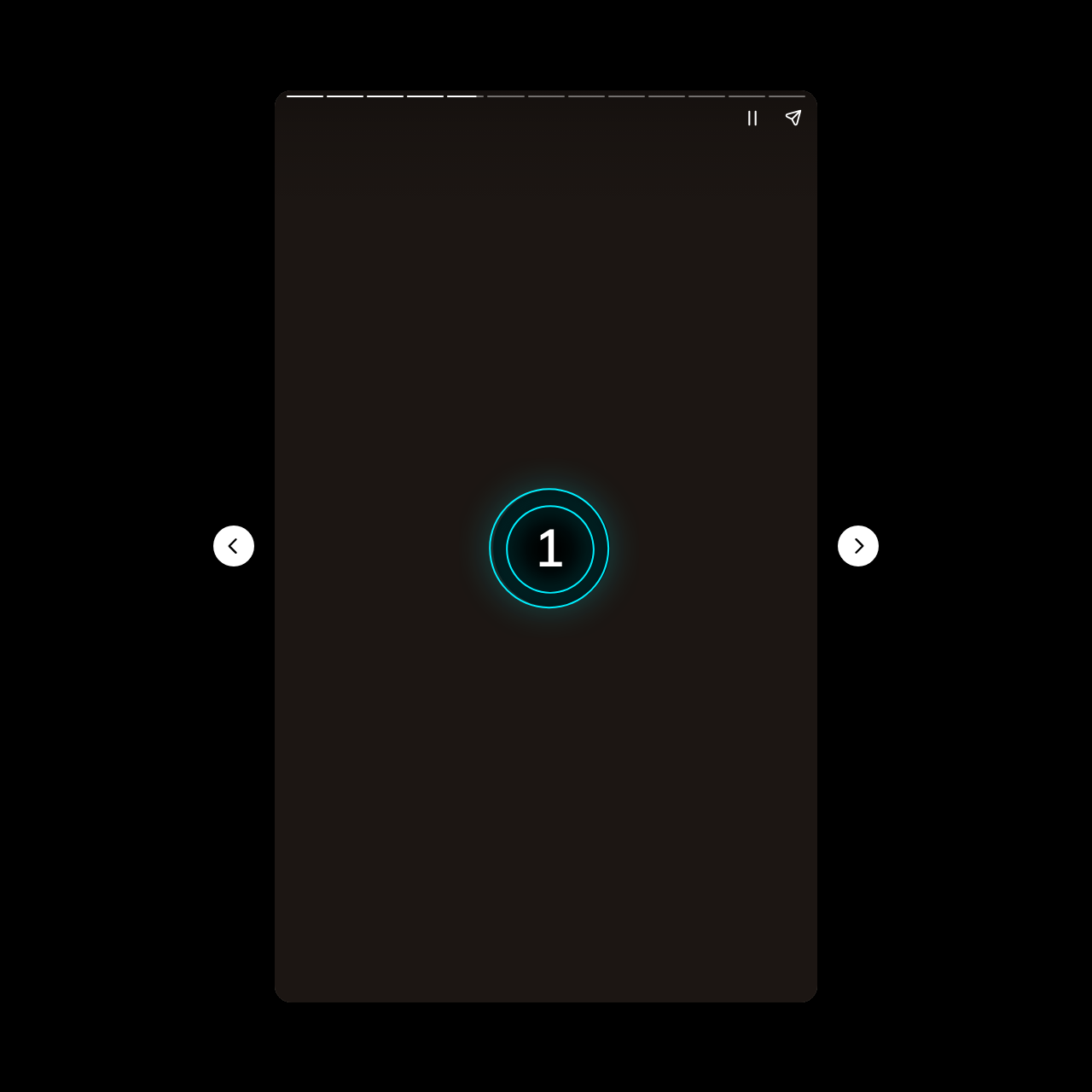Locate the bounding box of the UI element based on this description: "aria-label="Next page"". Provide four float numbers between 0 and 1 as [left, top, right, bottom].

[0.767, 0.481, 0.805, 0.519]